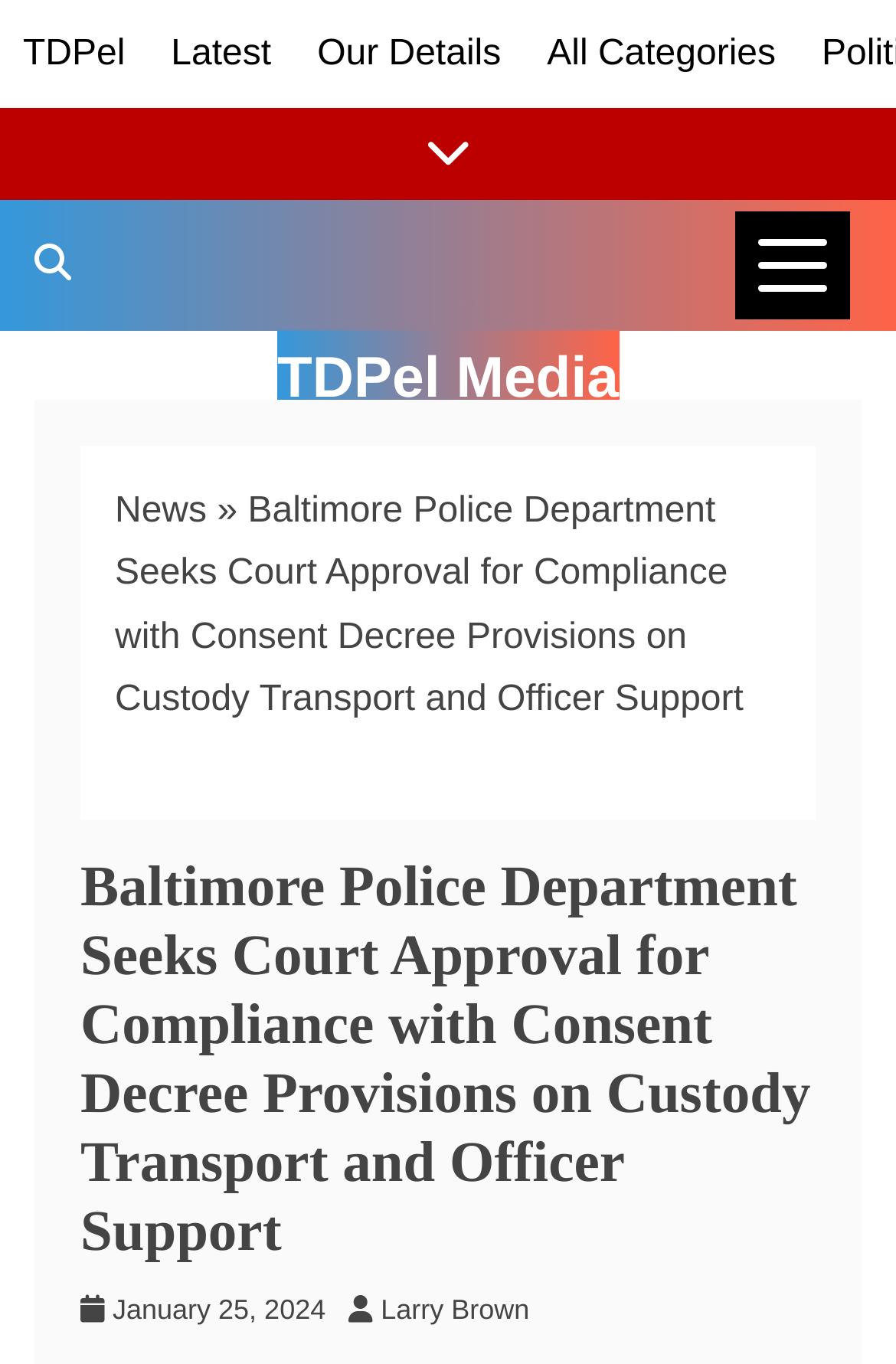Based on the image, please respond to the question with as much detail as possible:
Who is the author of the current article?

I found the author's name by looking at the link 'Larry Brown' below the article title, which indicates that Larry Brown is the author of the current article.